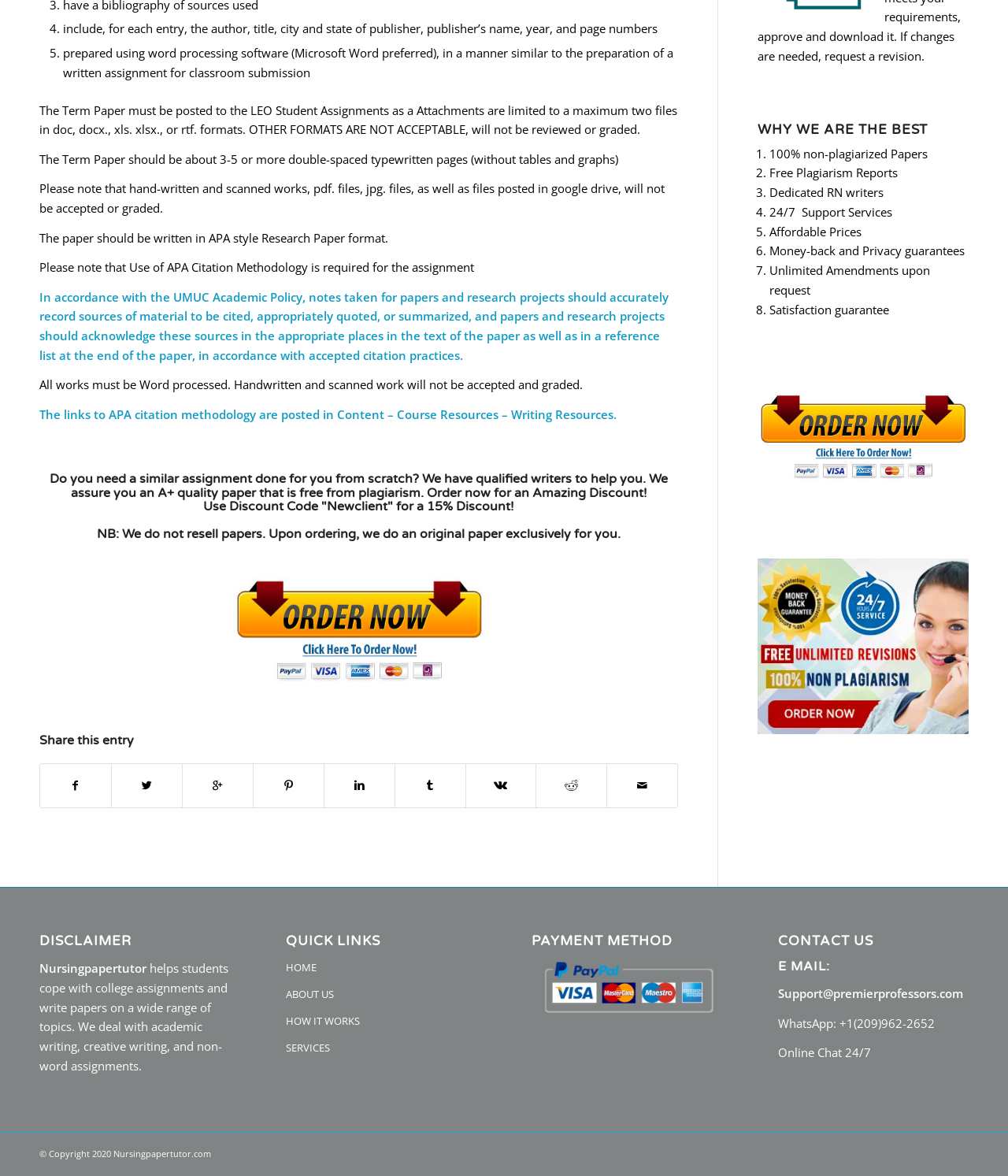Pinpoint the bounding box coordinates of the area that must be clicked to complete this instruction: "Click on 'HOME'".

[0.283, 0.812, 0.472, 0.835]